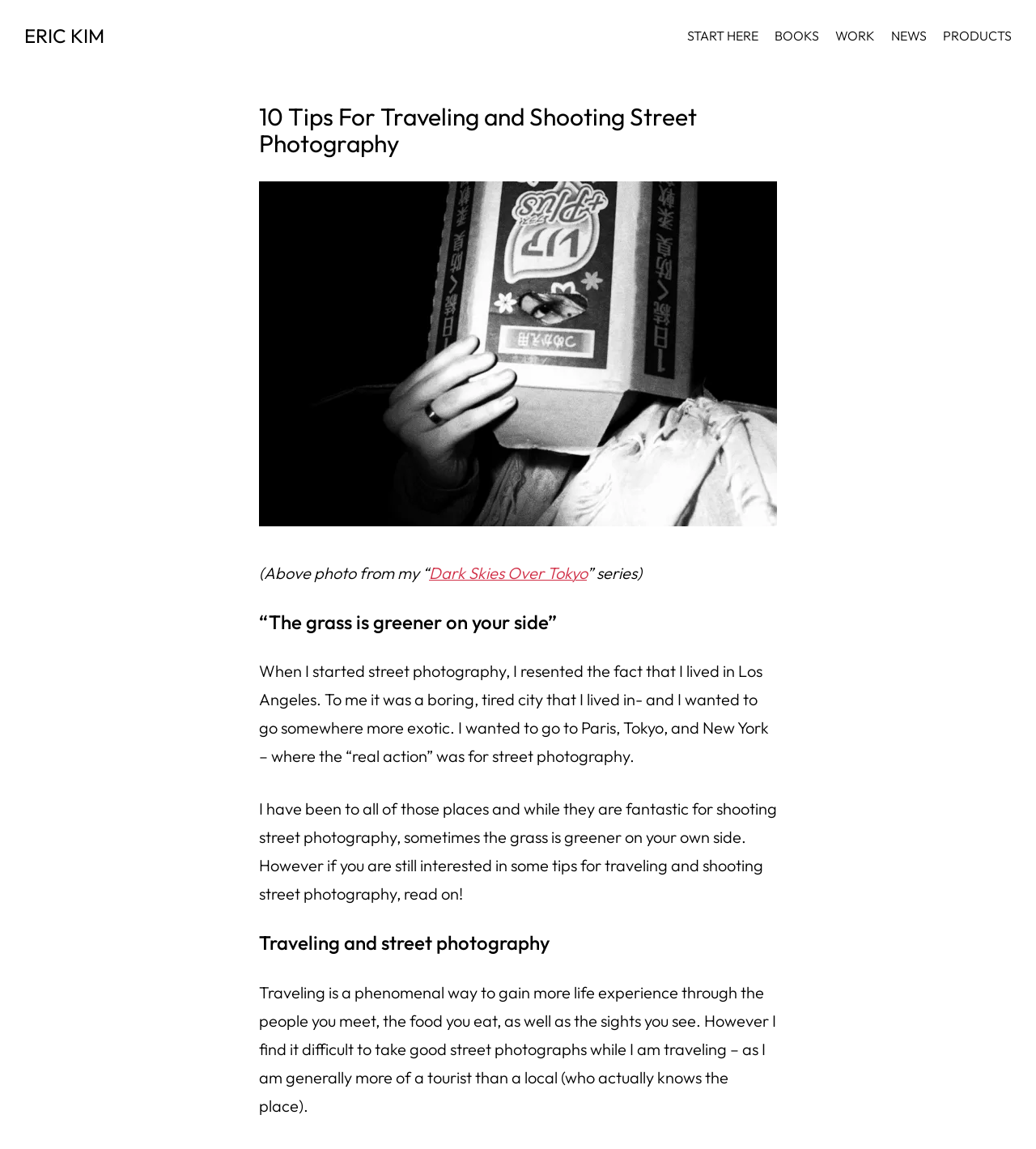Provide a thorough summary of the webpage.

The webpage is about street photography, specifically 10 tips for traveling and shooting street photography. At the top, there is a heading with the title "ERIC KIM" and a navigation menu with five links: "START HERE", "BOOKS", "WORK", "NEWS", and "PRODUCTS". 

Below the navigation menu, there is a large heading that reads "10 Tips For Traveling and Shooting Street Photography". Underneath this heading, there is a link with an image, which is likely a photo from the "Dark Skies Over Tokyo" series, as mentioned in the text above it. 

The text above the image reads "(Above photo from my “Dark Skies Over Tokyo” series)". The image is positioned in the middle of the page, taking up a significant amount of space. 

Below the image, there is a heading that reads "“The grass is greener on your side”". This is followed by two paragraphs of text that discuss the author's experience with street photography, including their initial resentment towards living in Los Angeles and their desire to travel to more exotic locations. 

The text then shifts to discussing the benefits of traveling and how it can be challenging to take good street photographs while traveling. There is another heading that reads "Traveling and street photography" above this section of text. Overall, the webpage appears to be a blog post or article about street photography, with a focus on traveling and taking photos while abroad.